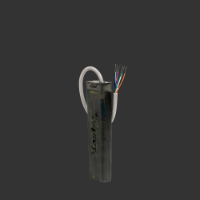What is the purpose of the colored wires?
Deliver a detailed and extensive answer to the question.

The caption states that the device has several colored wires protruding from one end, suggesting that it is intended for integration with other electronic systems or for specific installations.